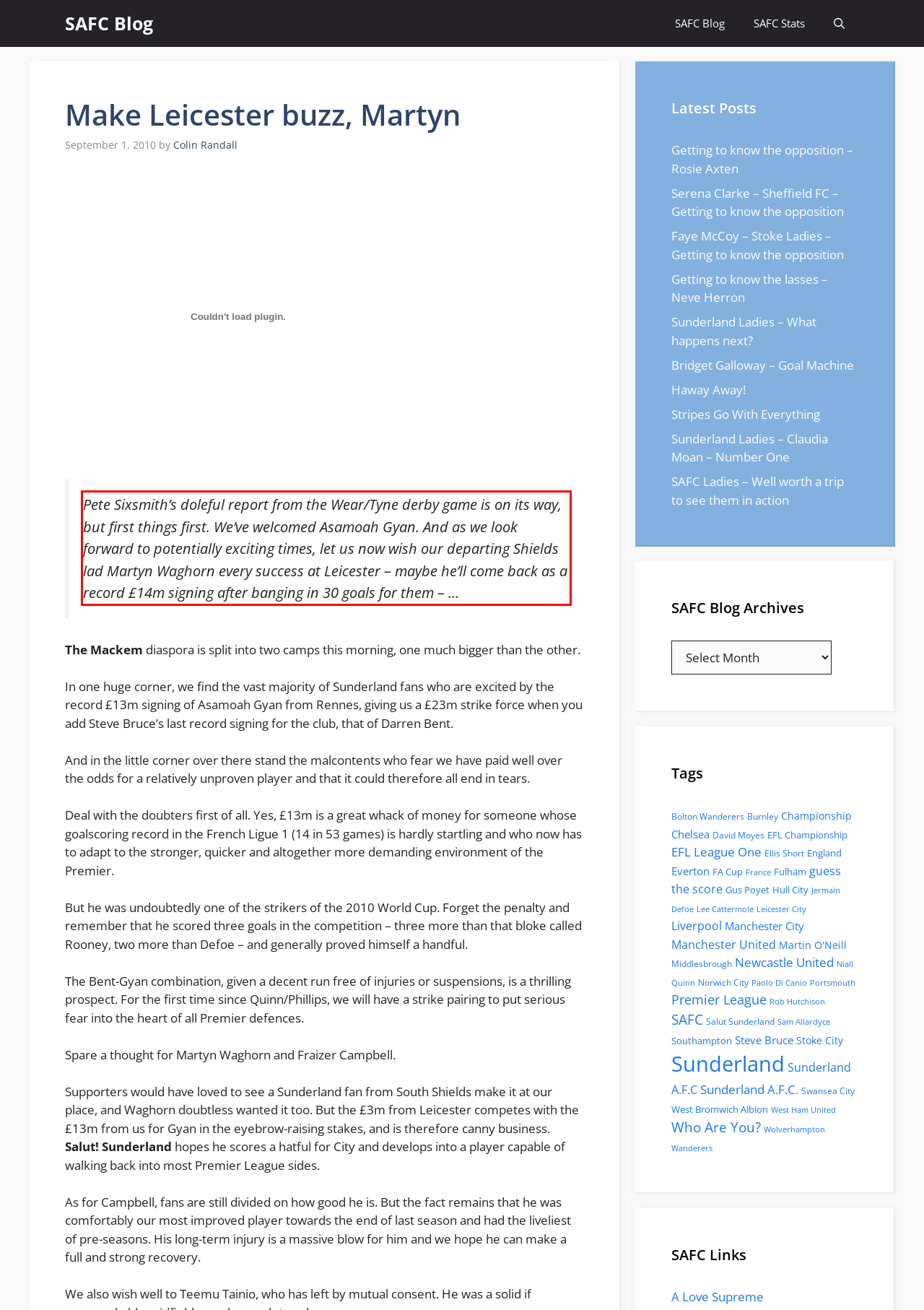There is a screenshot of a webpage with a red bounding box around a UI element. Please use OCR to extract the text within the red bounding box.

Pete Sixsmith’s doleful report from the Wear/Tyne derby game is on its way, but first things first. We’ve welcomed Asamoah Gyan. And as we look forward to potentially exciting times, let us now wish our departing Shields lad Martyn Waghorn every success at Leicester – maybe he’ll come back as a record £14m signing after banging in 30 goals for them – …